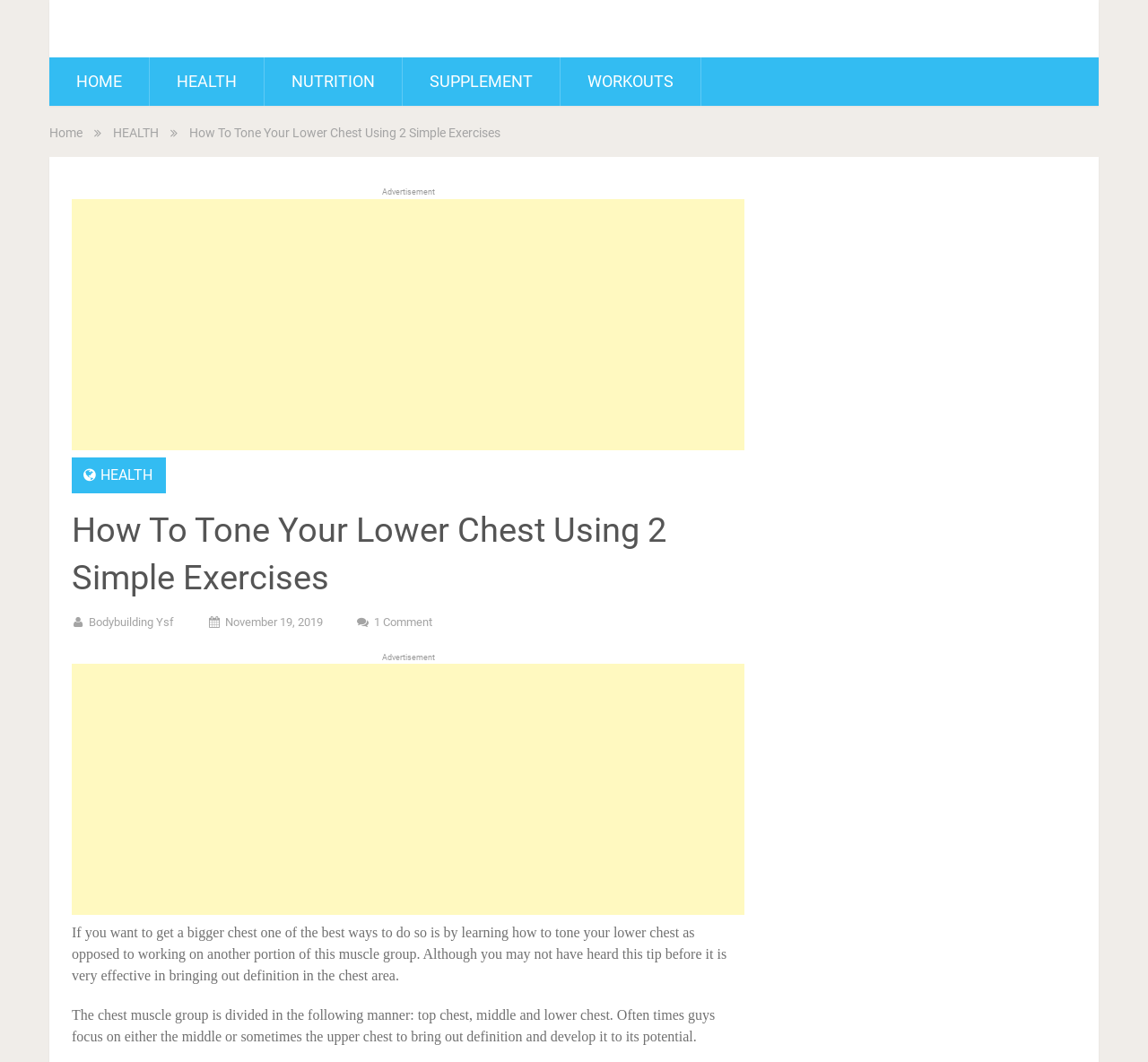Please determine the bounding box coordinates of the element to click in order to execute the following instruction: "go to home page". The coordinates should be four float numbers between 0 and 1, specified as [left, top, right, bottom].

[0.043, 0.054, 0.13, 0.1]